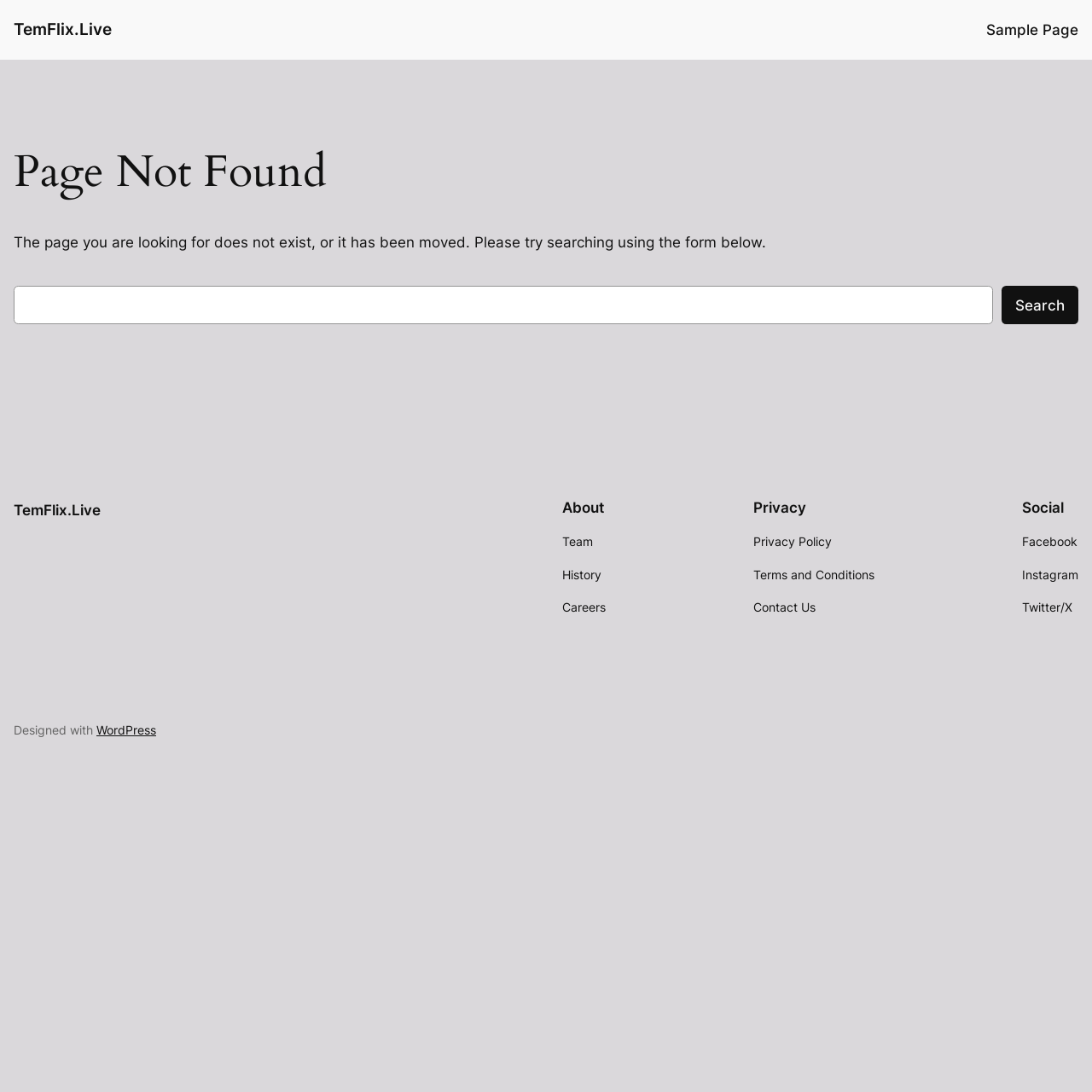From the element description: "Sample Page", extract the bounding box coordinates of the UI element. The coordinates should be expressed as four float numbers between 0 and 1, in the order [left, top, right, bottom].

[0.903, 0.017, 0.988, 0.037]